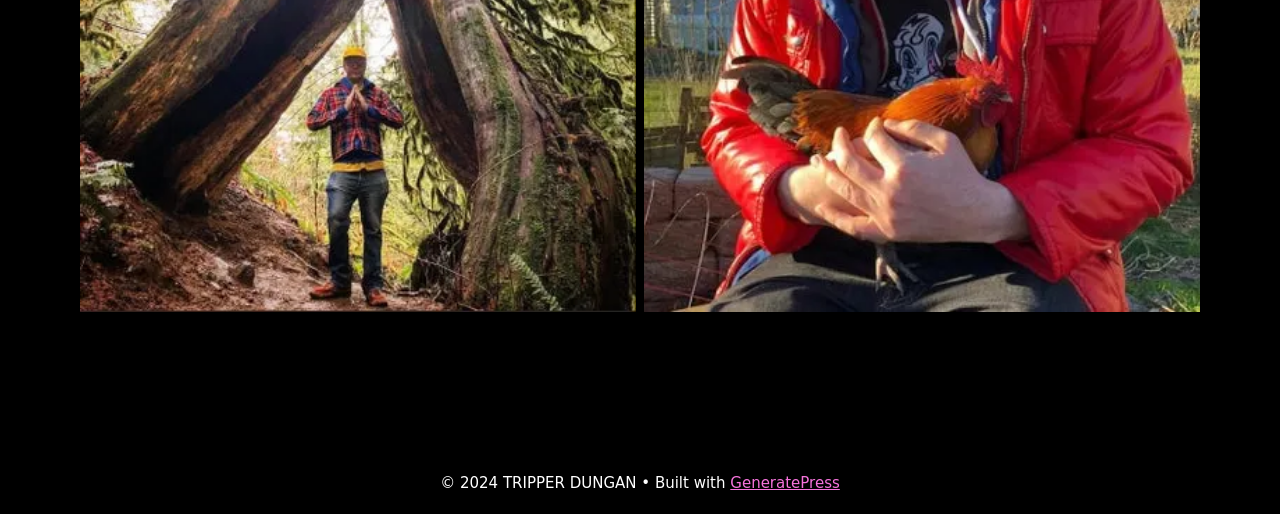Determine the bounding box of the UI element mentioned here: "GeneratePress". The coordinates must be in the format [left, top, right, bottom] with values ranging from 0 to 1.

[0.571, 0.922, 0.656, 0.957]